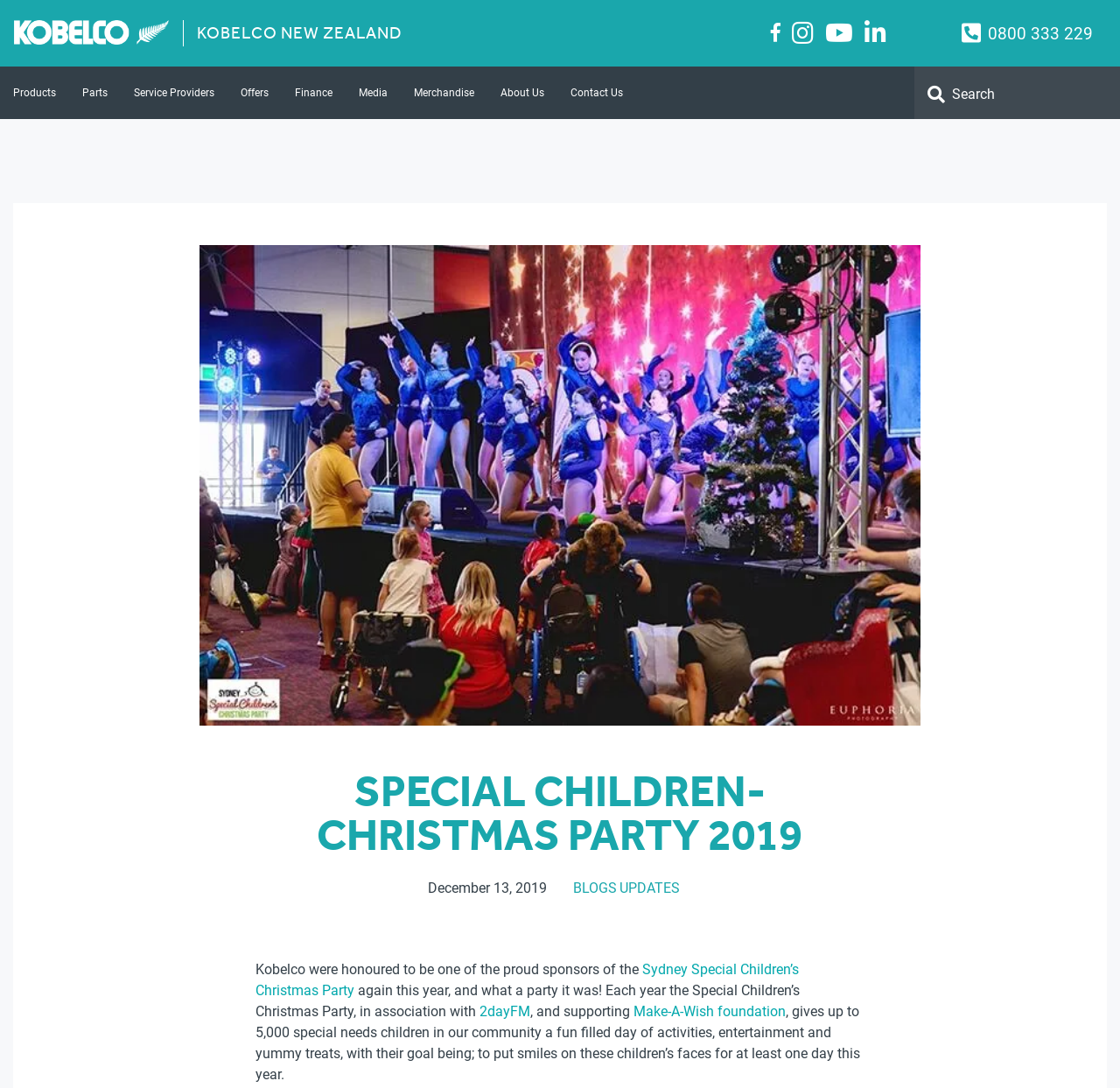Point out the bounding box coordinates of the section to click in order to follow this instruction: "Search for something".

[0.848, 0.061, 0.988, 0.11]